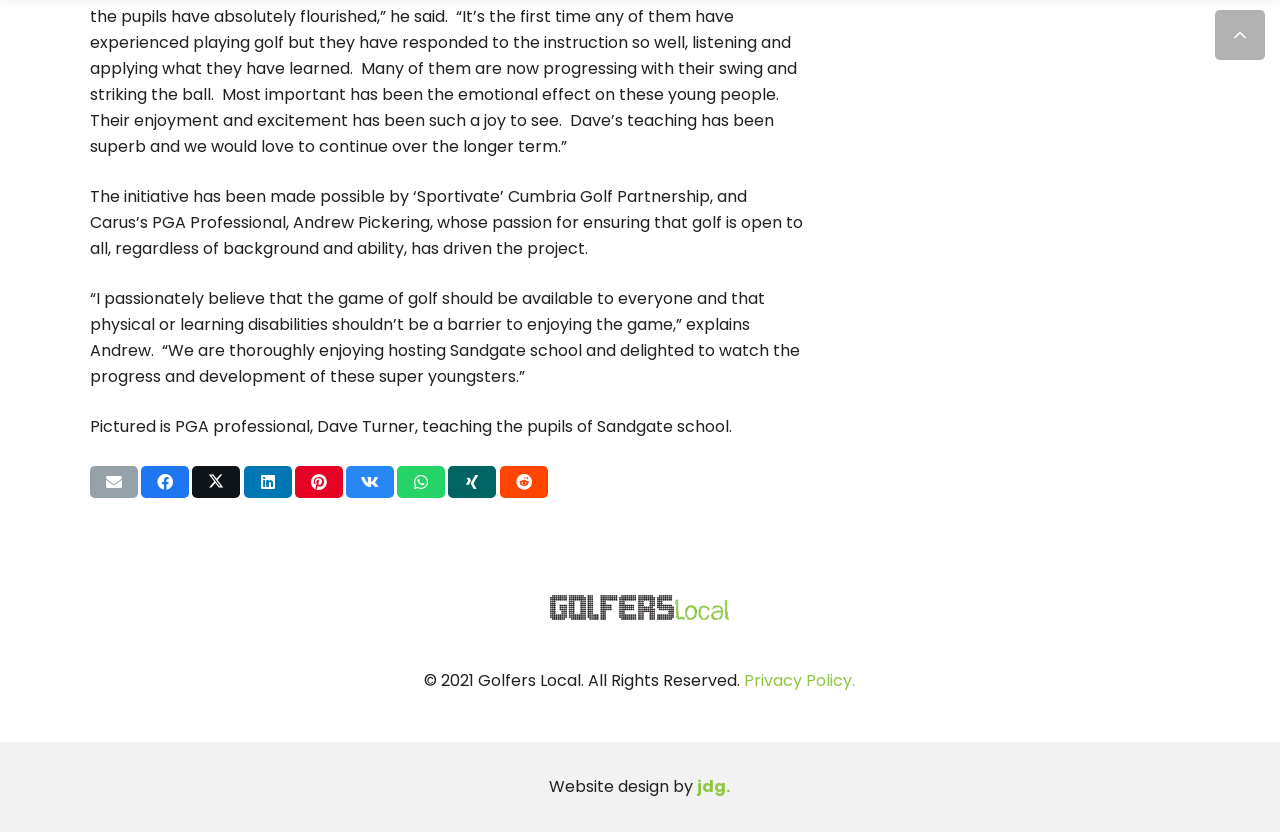Determine the bounding box coordinates of the clickable element to complete this instruction: "Email this article". Provide the coordinates in the format of four float numbers between 0 and 1, [left, top, right, bottom].

[0.07, 0.56, 0.108, 0.598]